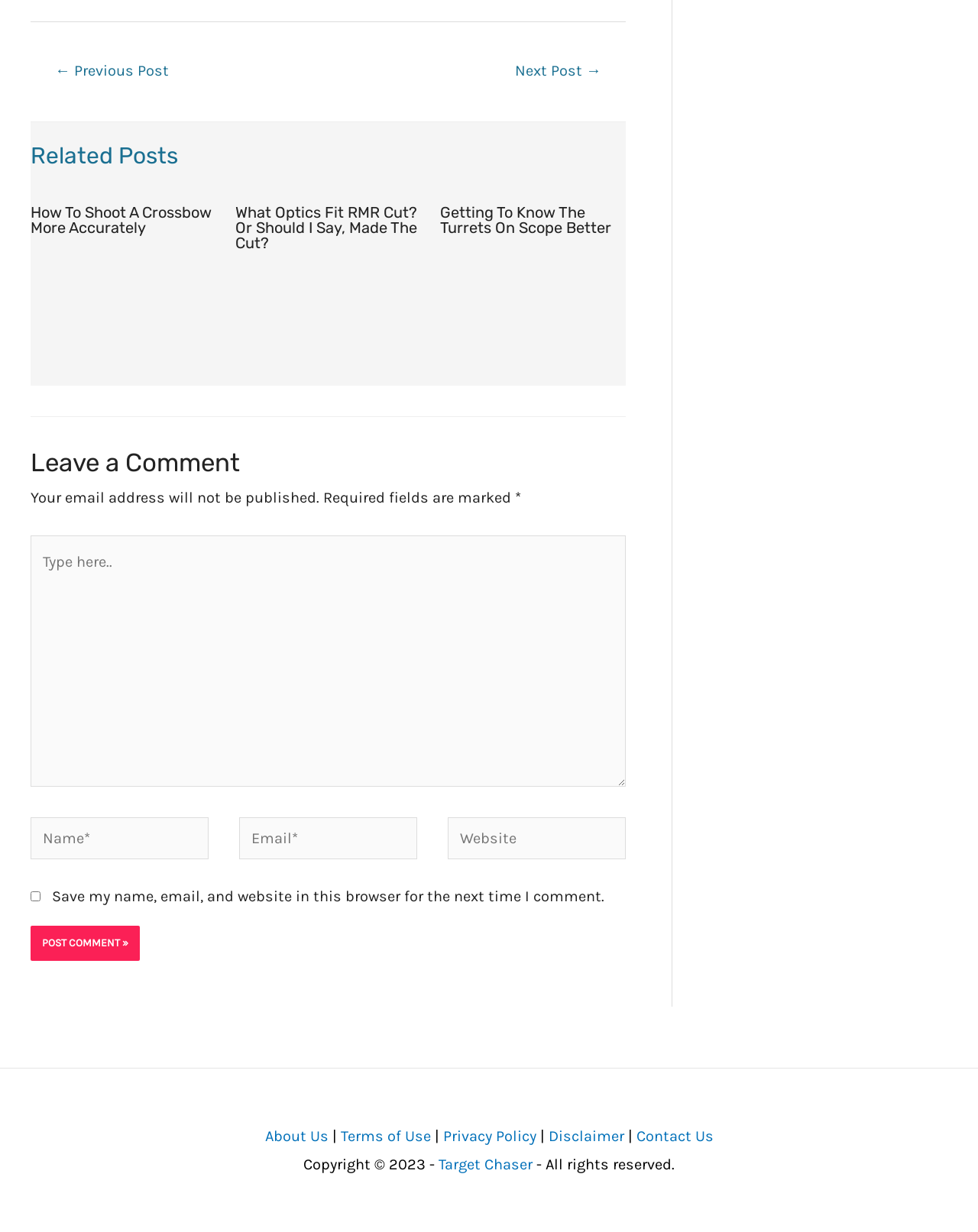Answer this question in one word or a short phrase: What is the name of the website?

Target Chaser